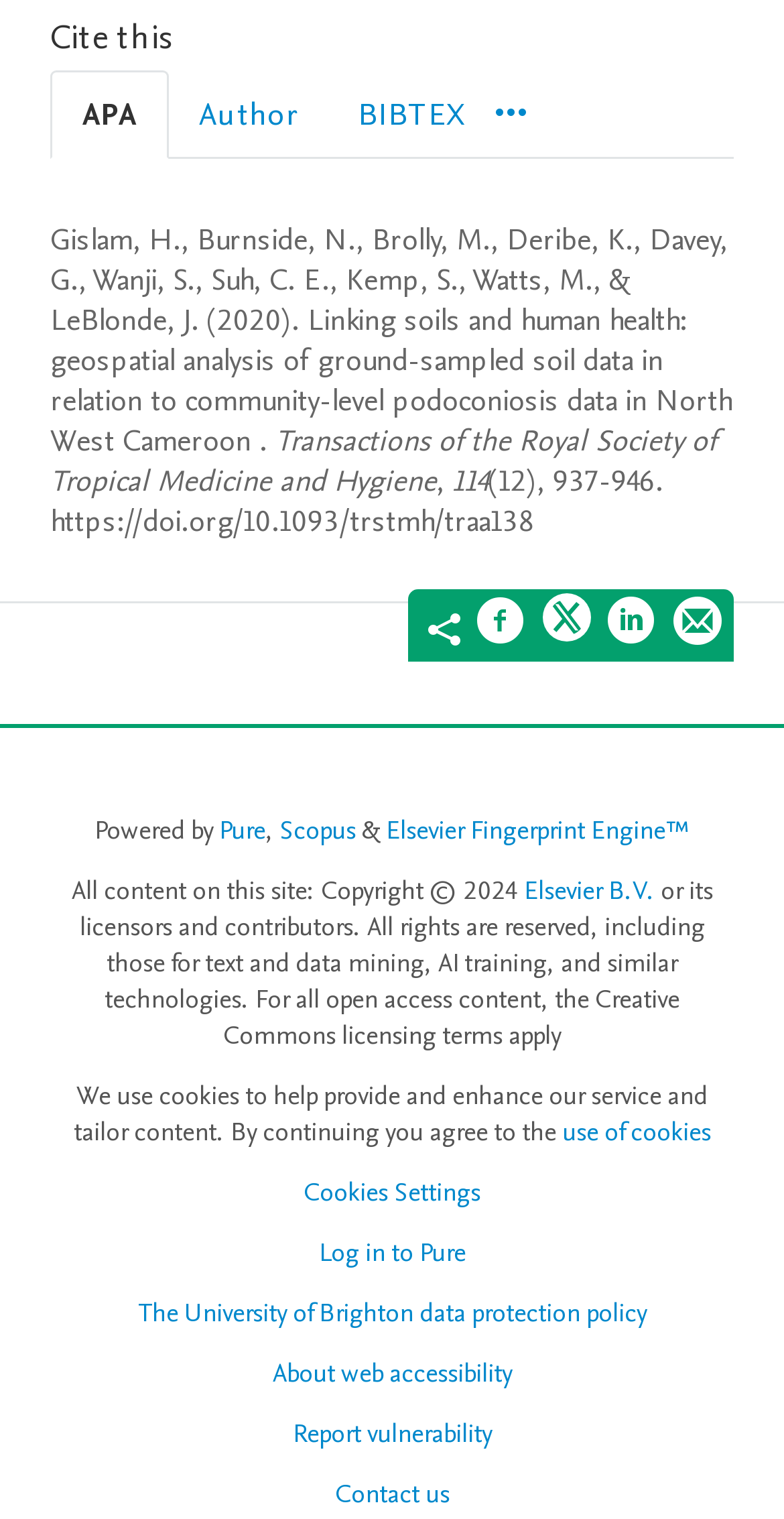Find the bounding box coordinates of the element's region that should be clicked in order to follow the given instruction: "Share on Facebook". The coordinates should consist of four float numbers between 0 and 1, i.e., [left, top, right, bottom].

[0.608, 0.392, 0.672, 0.433]